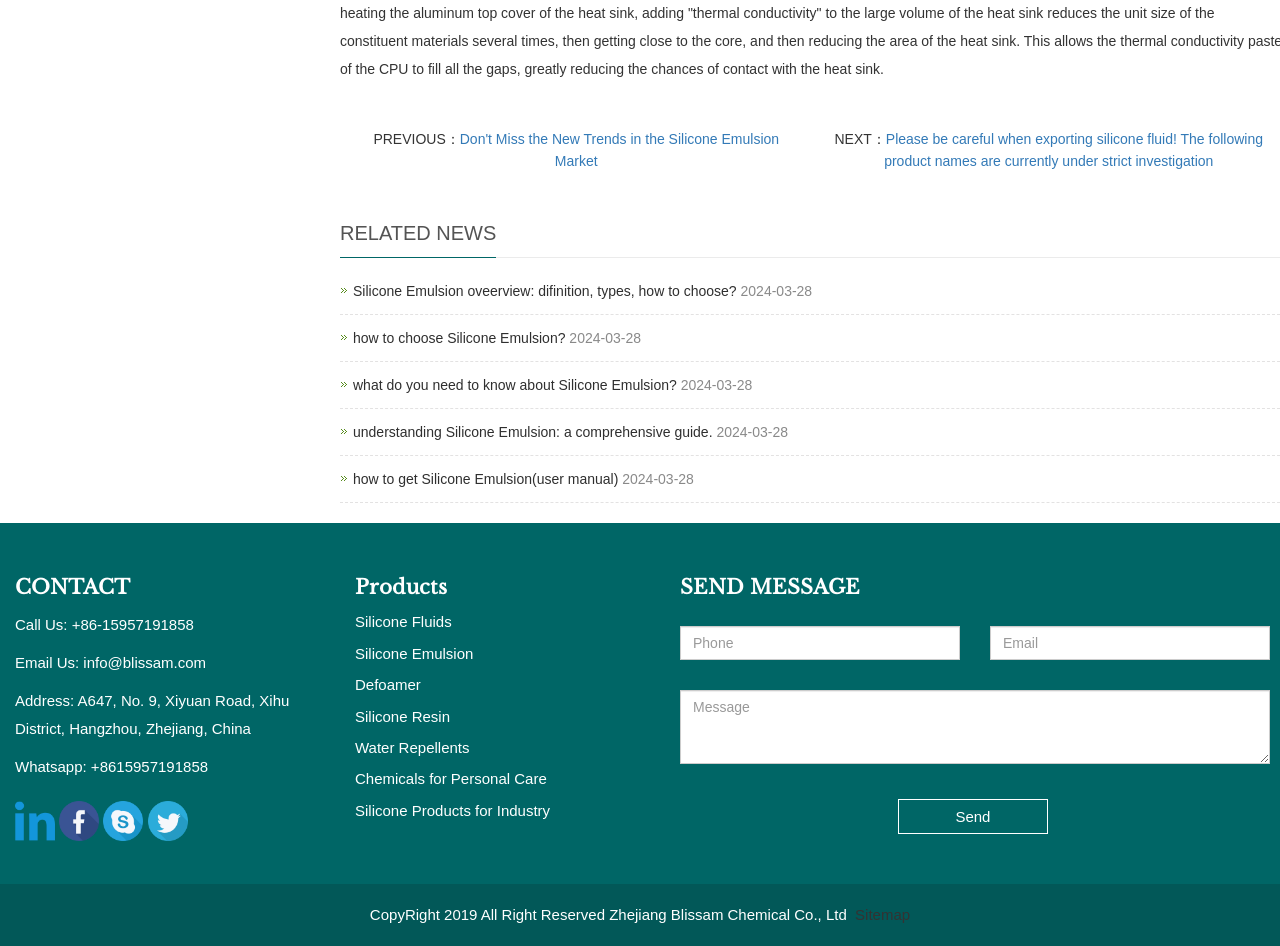Specify the bounding box coordinates of the element's area that should be clicked to execute the given instruction: "Click on the 'LinkedIn' link". The coordinates should be four float numbers between 0 and 1, i.e., [left, top, right, bottom].

[0.012, 0.857, 0.046, 0.875]